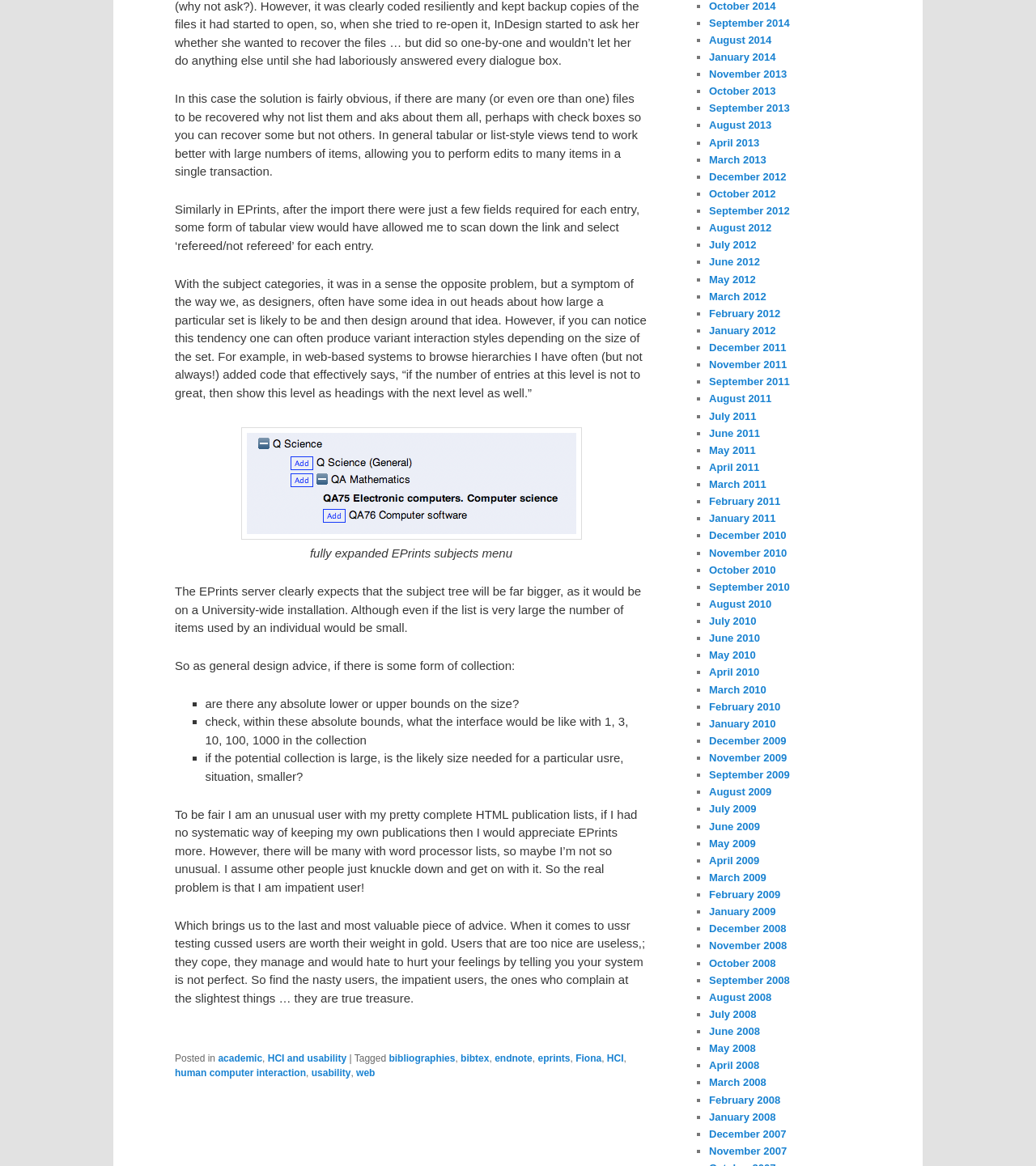What is the purpose of finding 'nasty users' in user testing?
Respond to the question with a single word or phrase according to the image.

They provide valuable feedback